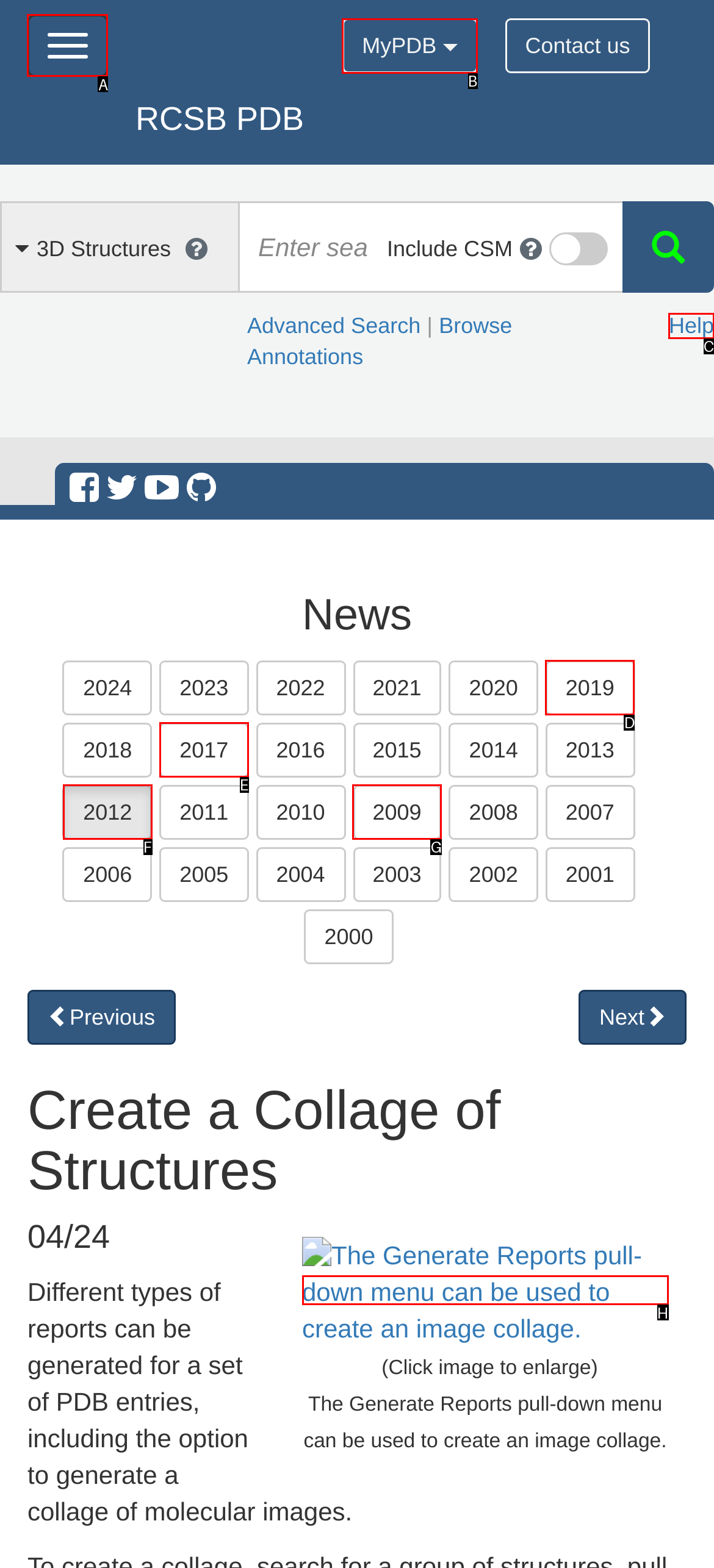Determine which HTML element to click on in order to complete the action: Toggle navigation.
Reply with the letter of the selected option.

A